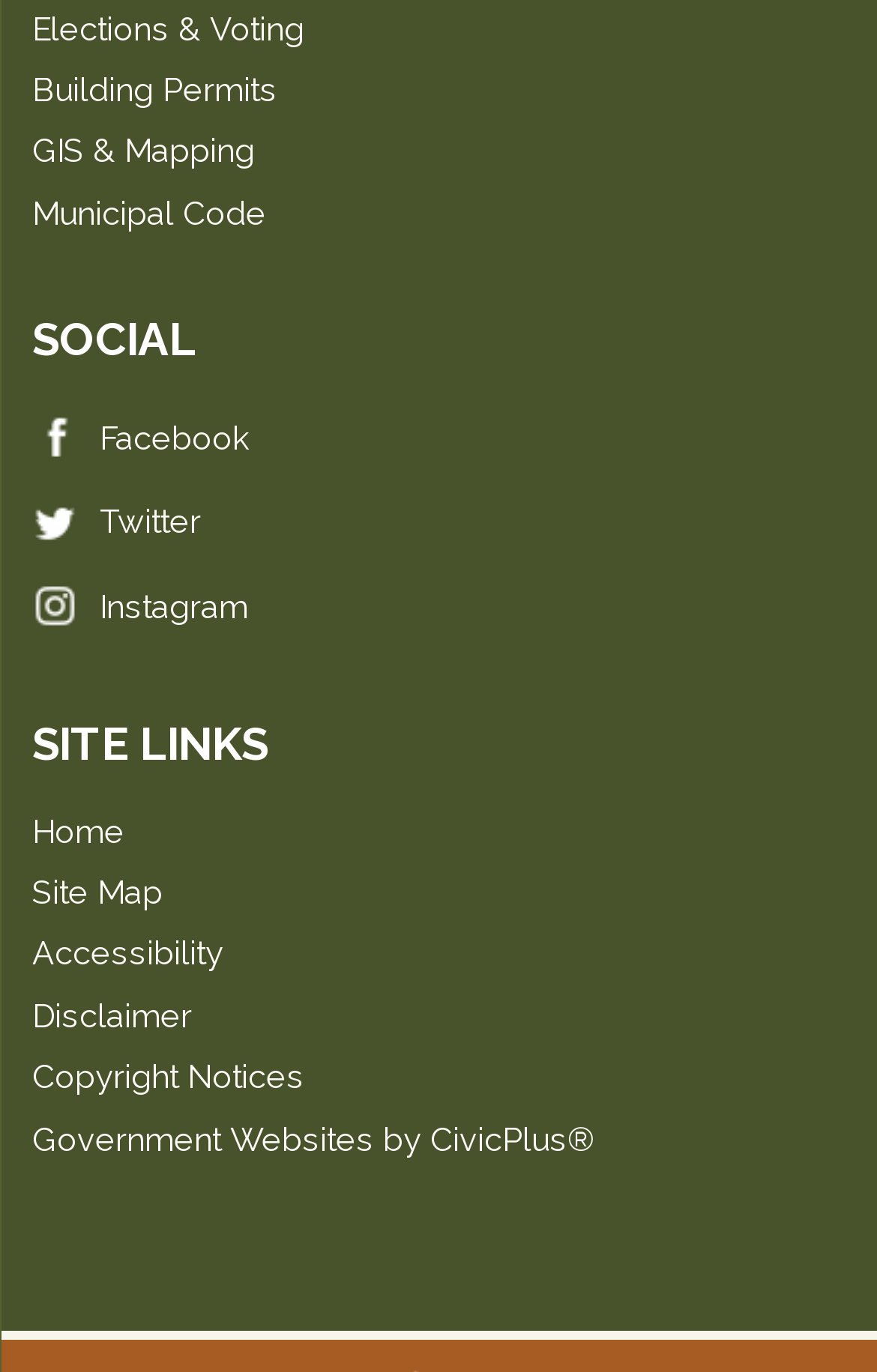Locate the bounding box coordinates of the area you need to click to fulfill this instruction: 'Open Elections & Voting page'. The coordinates must be in the form of four float numbers ranging from 0 to 1: [left, top, right, bottom].

[0.037, 0.006, 0.347, 0.034]